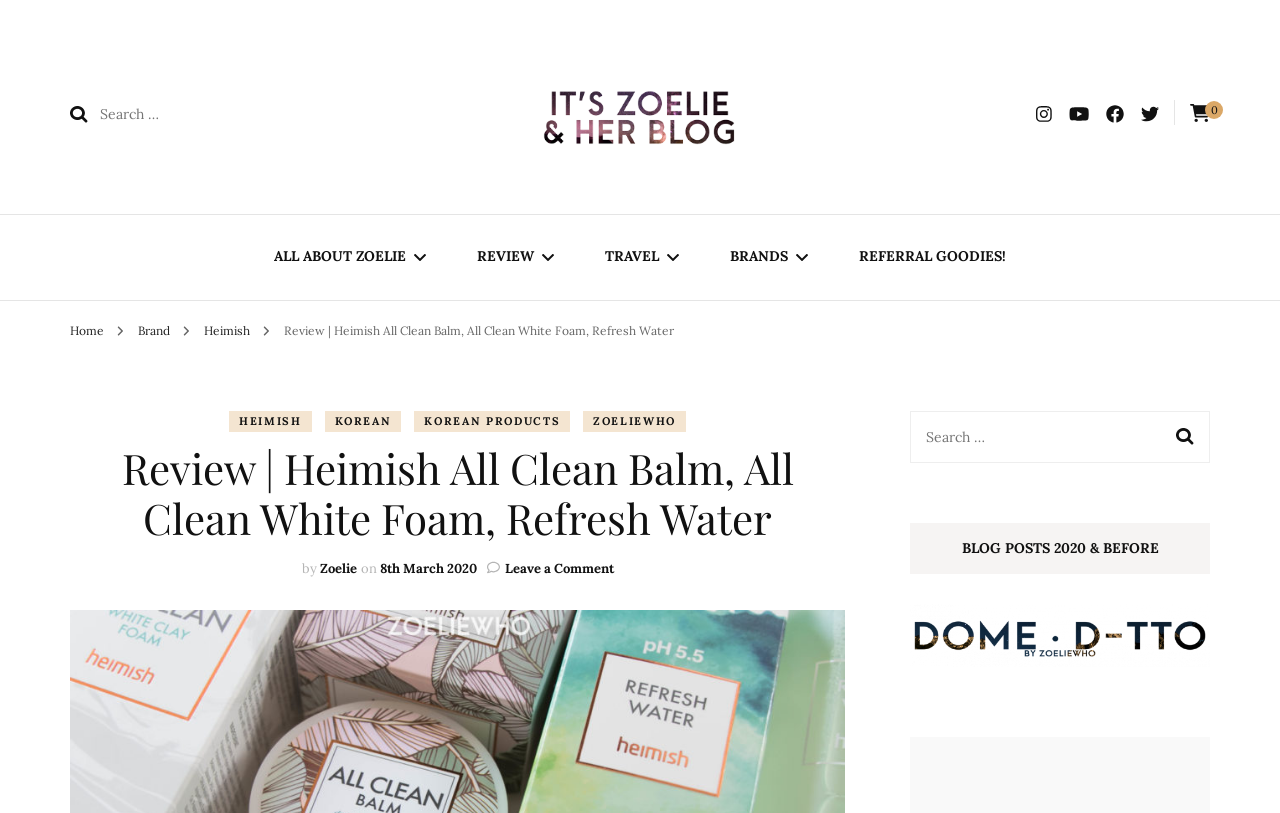Provide the bounding box coordinates of the HTML element this sentence describes: "Perfumery Basics & Terminology". The bounding box coordinates consist of four float numbers between 0 and 1, i.e., [left, top, right, bottom].

[0.563, 0.663, 0.735, 0.761]